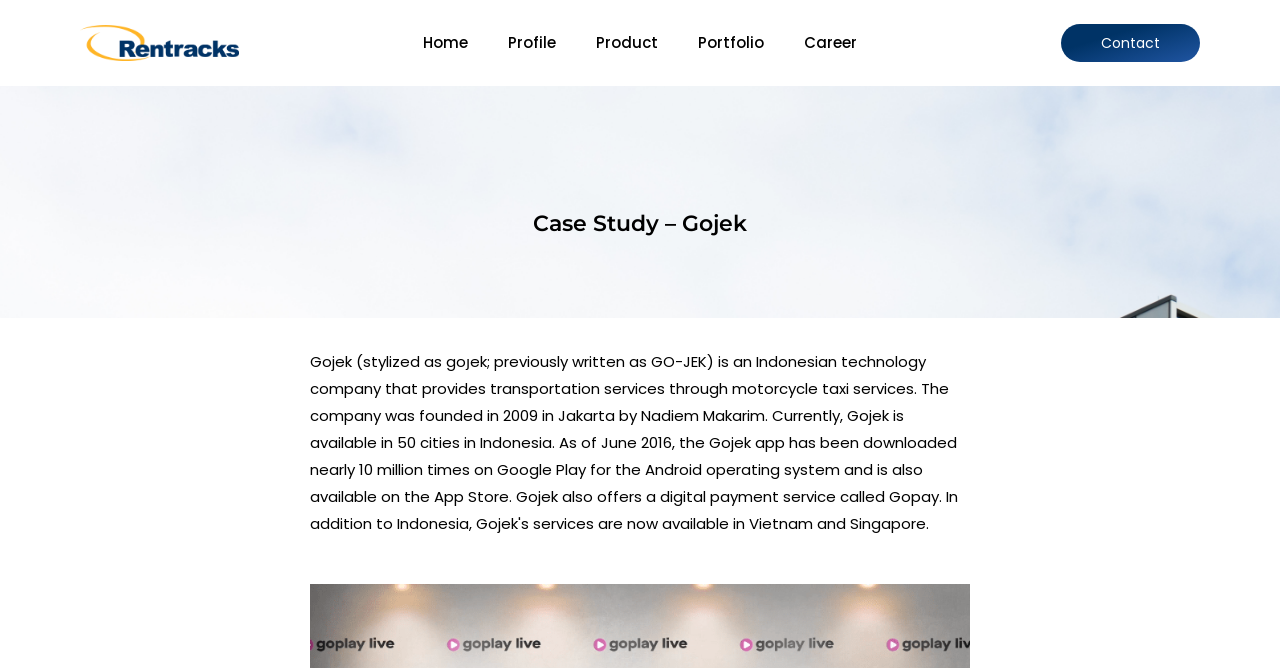How many menu items are there? From the image, respond with a single word or brief phrase.

6